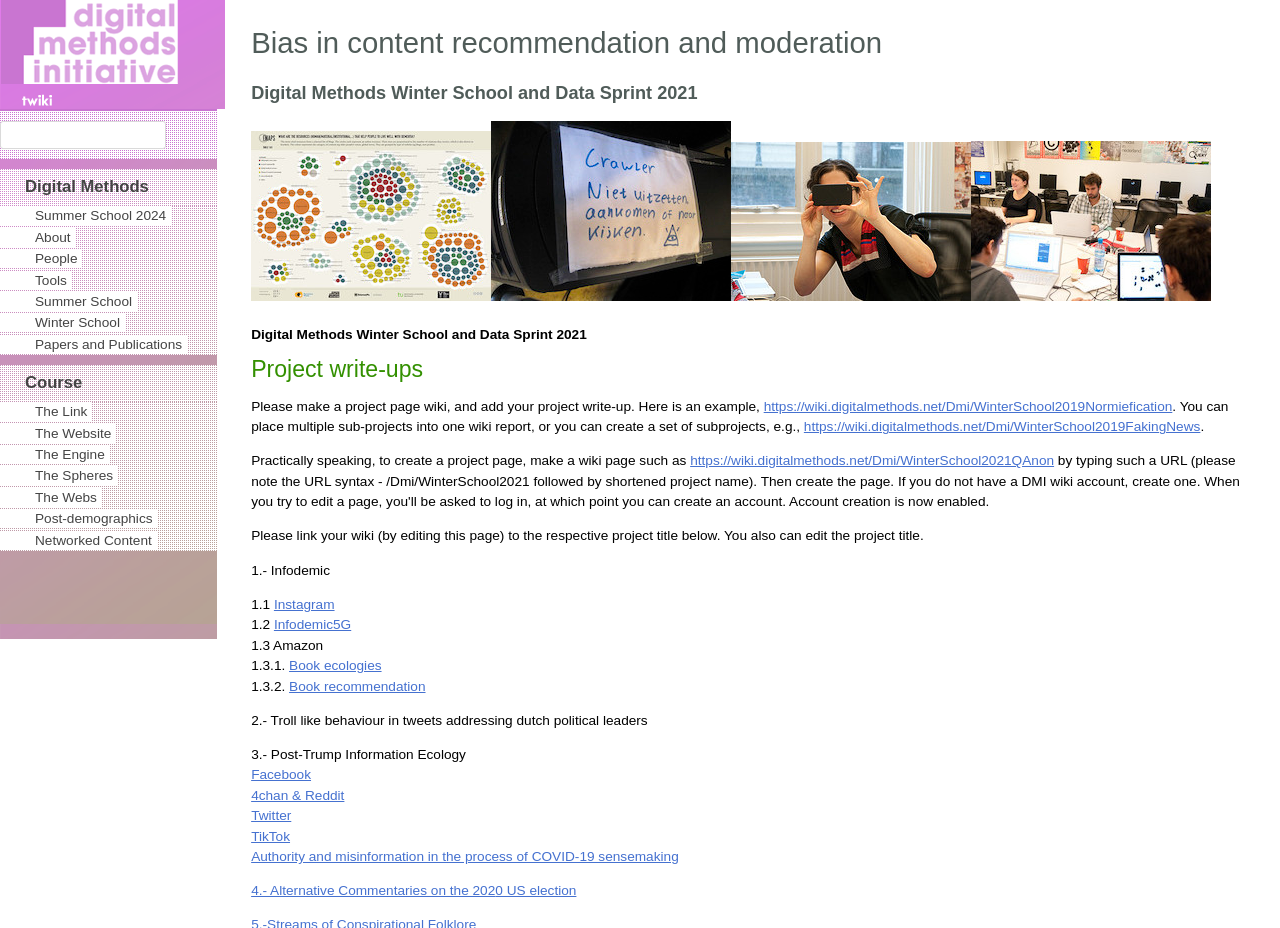Respond concisely with one word or phrase to the following query:
What is the name of the winter school?

Digital Methods Winter School